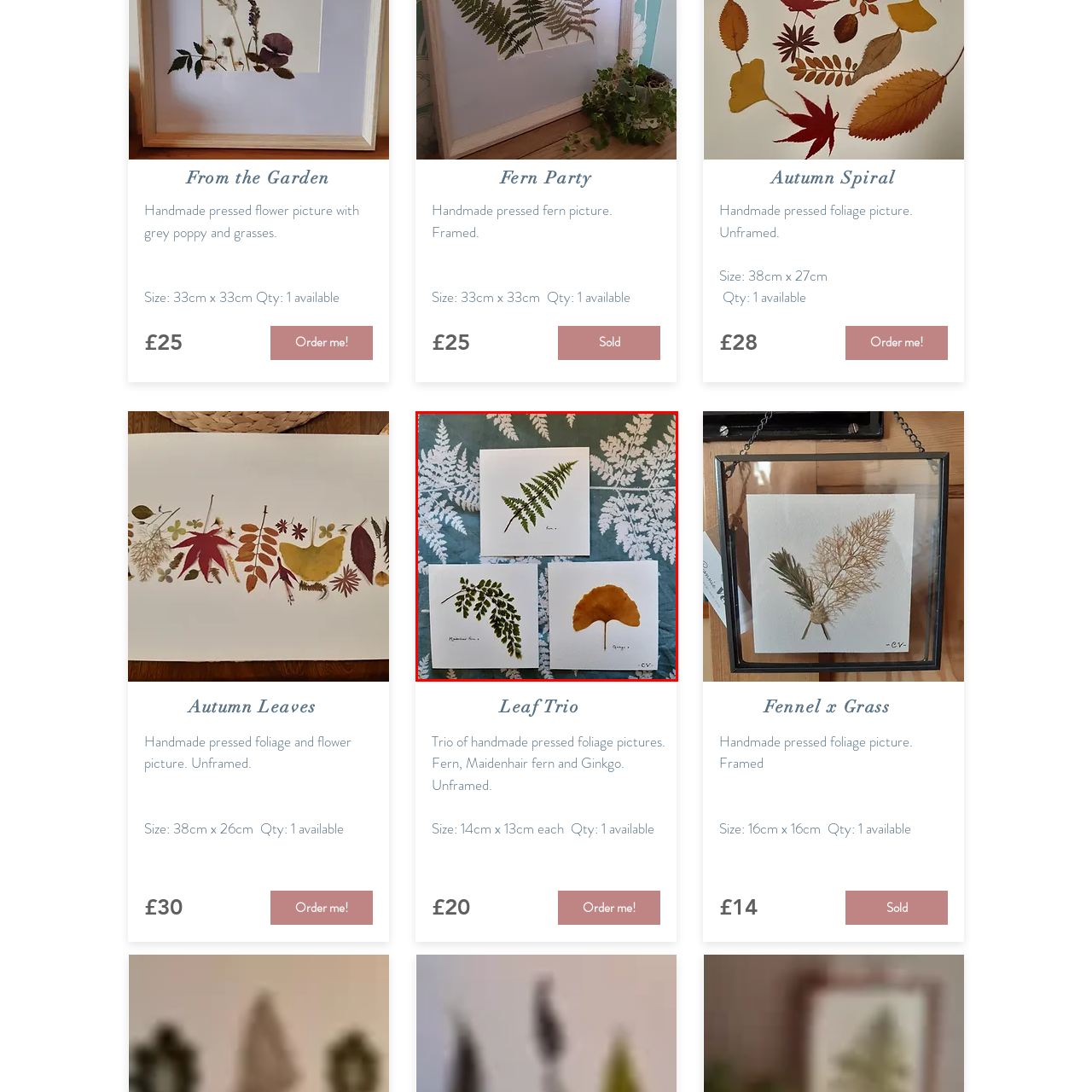Look closely at the image surrounded by the red box, What is the shape of the Ginkgo leaf? Give your answer as a single word or phrase.

Fan-like